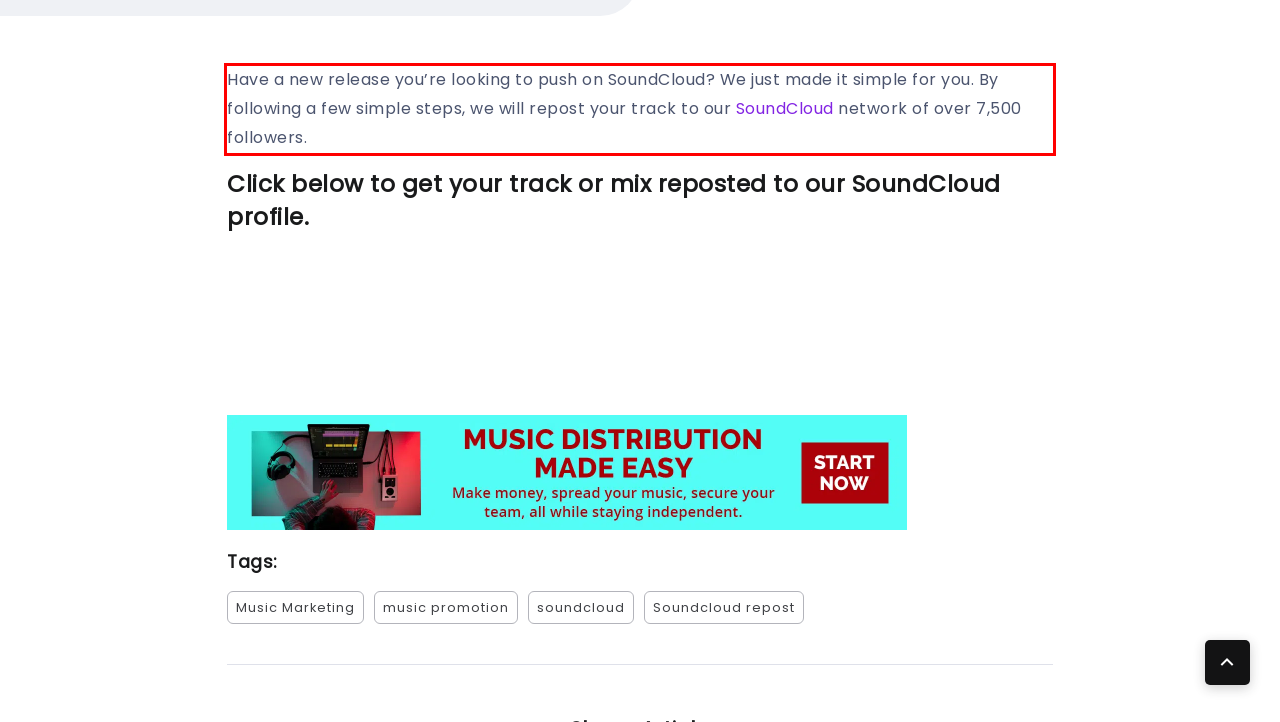You are provided with a screenshot of a webpage that includes a UI element enclosed in a red rectangle. Extract the text content inside this red rectangle.

Have a new release you’re looking to push on SoundCloud? We just made it simple for you. By following a few simple steps, we will repost your track to our SoundCloud network of over 7,500 followers.